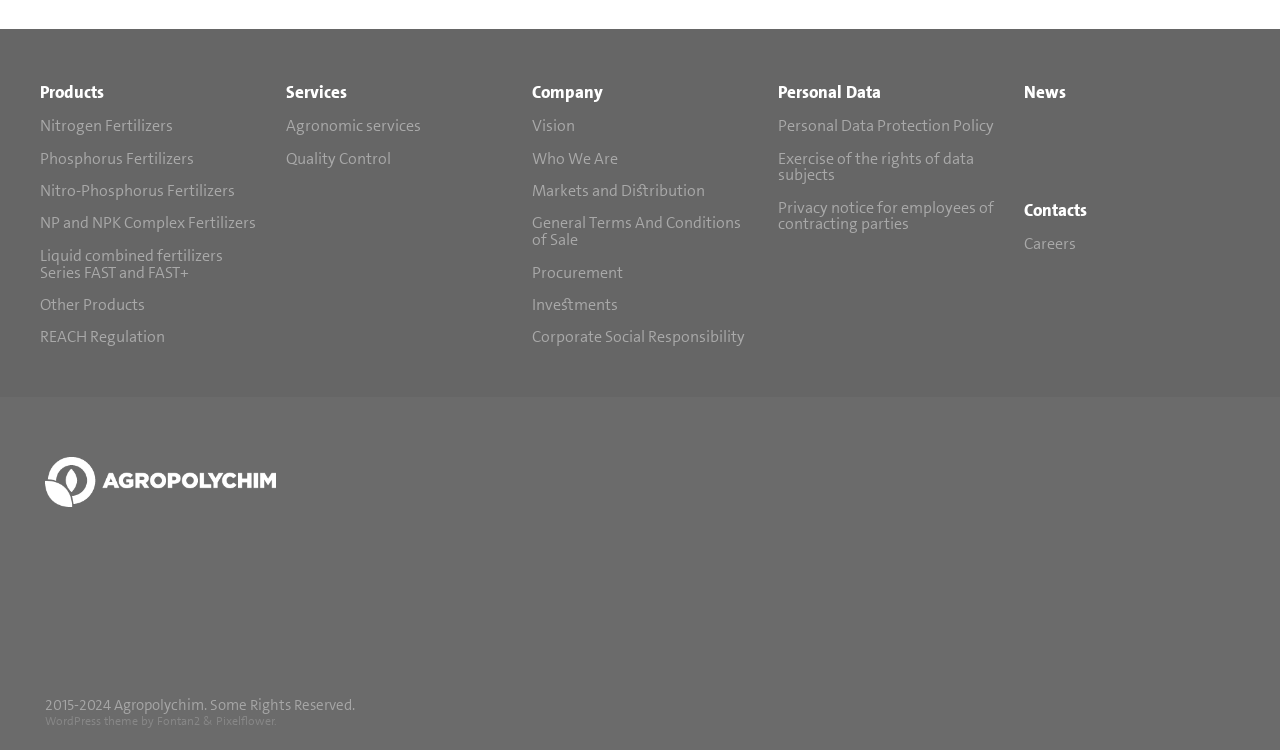How many main sections are on the webpage?
Please provide a single word or phrase as your answer based on the image.

4